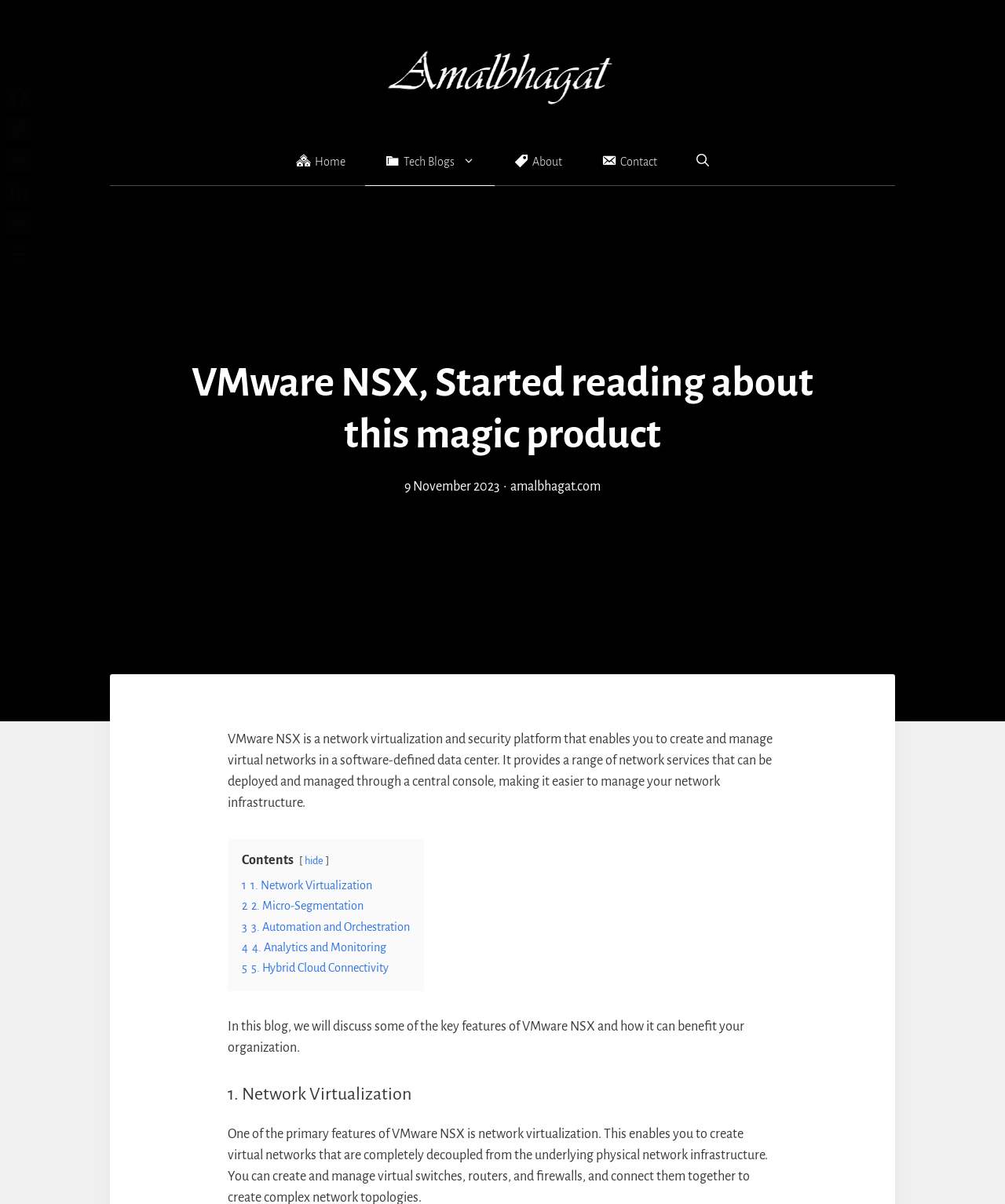What is the main topic of the blog post?
Give a detailed response to the question by analyzing the screenshot.

I determined the main topic of the blog post by looking at the heading element, which contains the text 'VMware NSX, Started reading about this magic product'. This suggests that the blog post is about VMware NSX and its features.